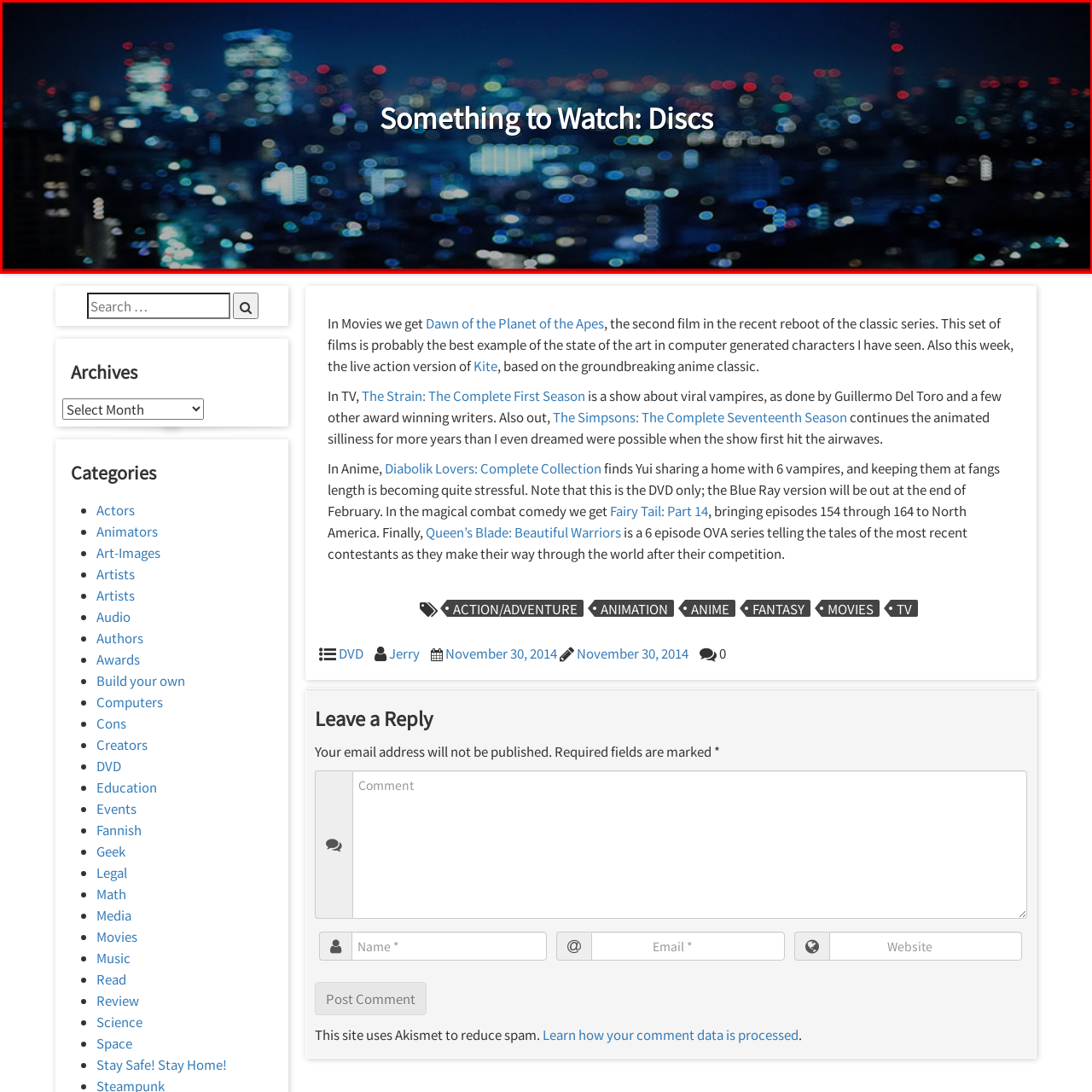What is the atmosphere created by the image?
Please analyze the image within the red bounding box and offer a comprehensive answer to the question.

The atmosphere created by the image can be determined by analyzing the description of the image, which states that the combination of the nocturnal cityscape and the prominent title creates an 'engaging atmosphere that captures the excitement of discovering new entertainment.' This suggests that the image creates an atmosphere that is both engaging and exciting.